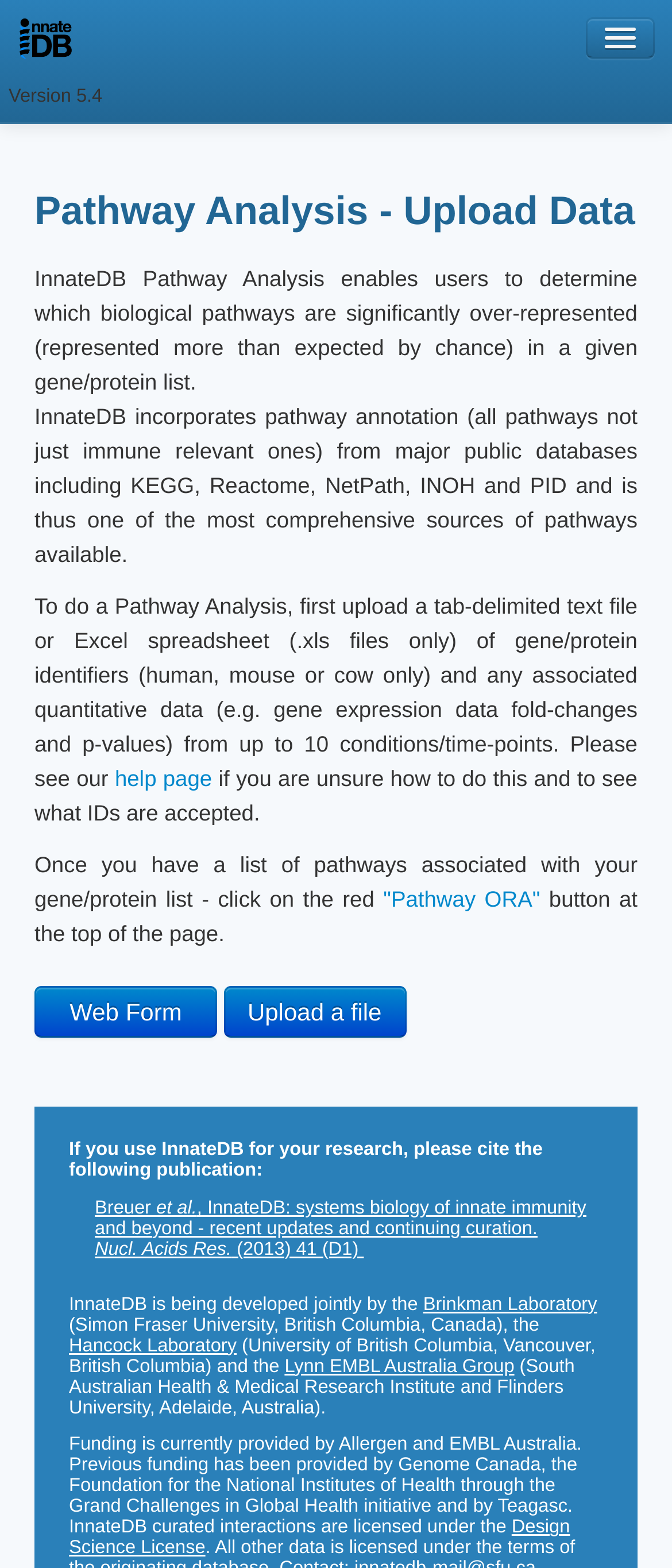What is the purpose of InnateDB Pathway Analysis?
Examine the image and provide an in-depth answer to the question.

According to the webpage, InnateDB Pathway Analysis enables users to determine which biological pathways are significantly over-represented in a given gene/protein list. This information is provided in the introductory text on the webpage.